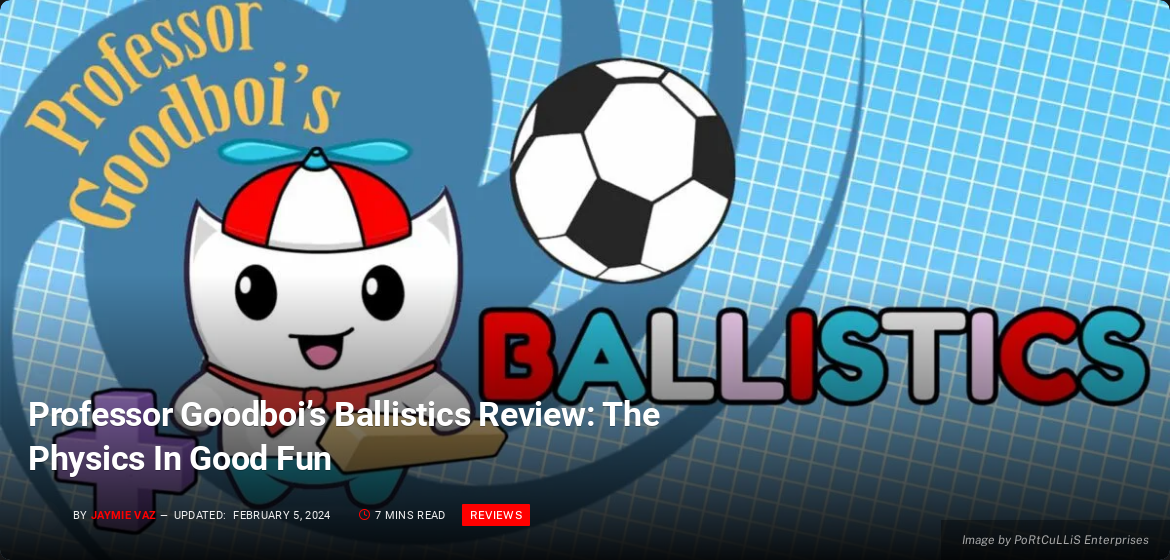Offer an in-depth description of the image.

The image showcases a vibrant and playful visual for the review titled "Professor Goodboi’s Ballistics Review: The Physics In Good Fun." At the center is a whimsical character named Professor Goodboi, depicted as a cute, cat-like figure with a red cap, emphasizing a fun and engaging theme. The background features a light blue grid, enhancing the playful scientific vibe. Prominently displayed is a soccer ball, symbolizing the physics puzzles central to the game. The colorful text "BALLISTICS" adds to the lively atmosphere, inviting readers to dive into a lighthearted exploration of physics concepts through gaming. This image accompanies an article by Jaymie Vaz, highlighting the fun aspect of learning physics in a gaming context.